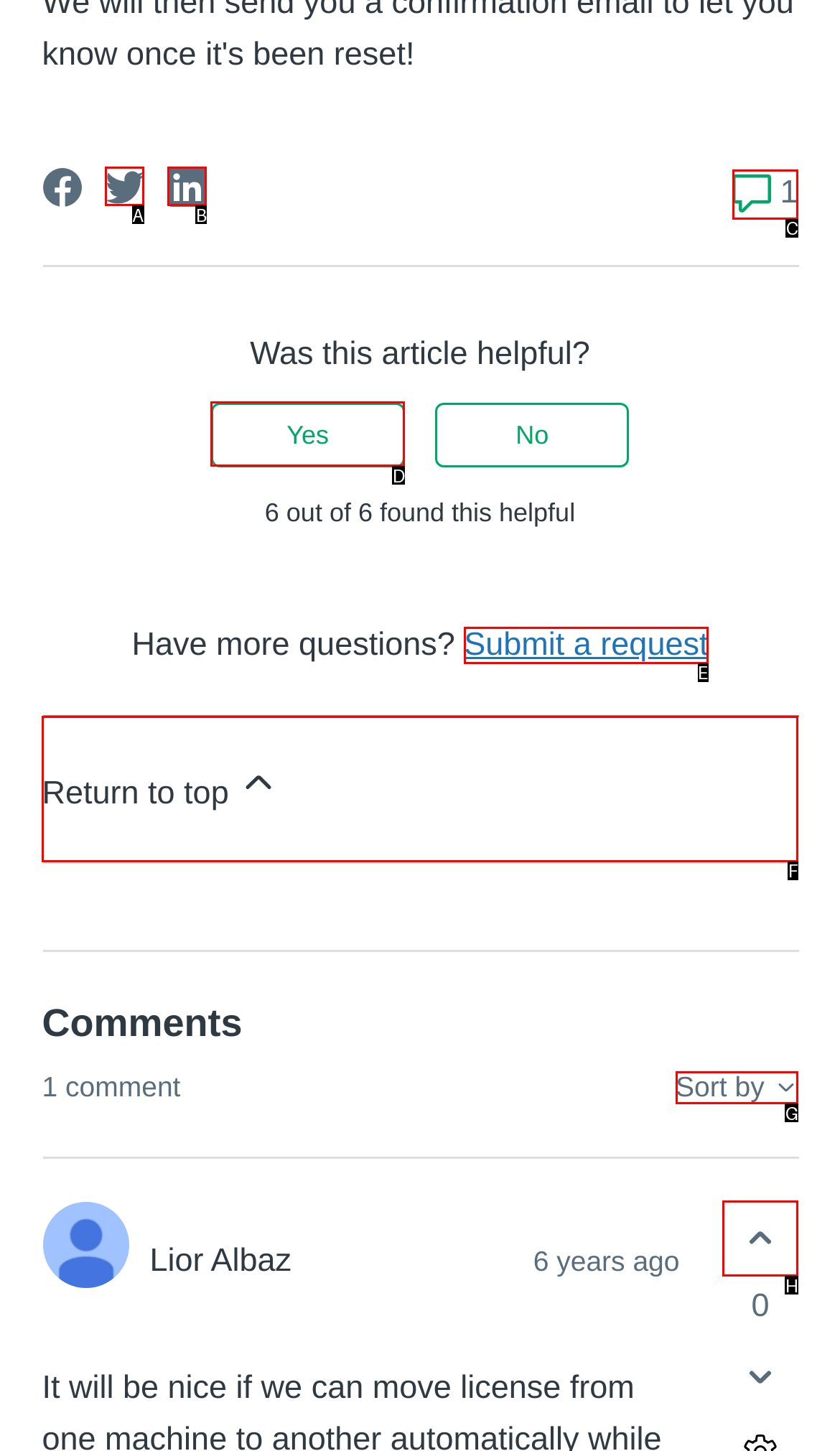What option should I click on to execute the task: Go to comments section? Give the letter from the available choices.

C